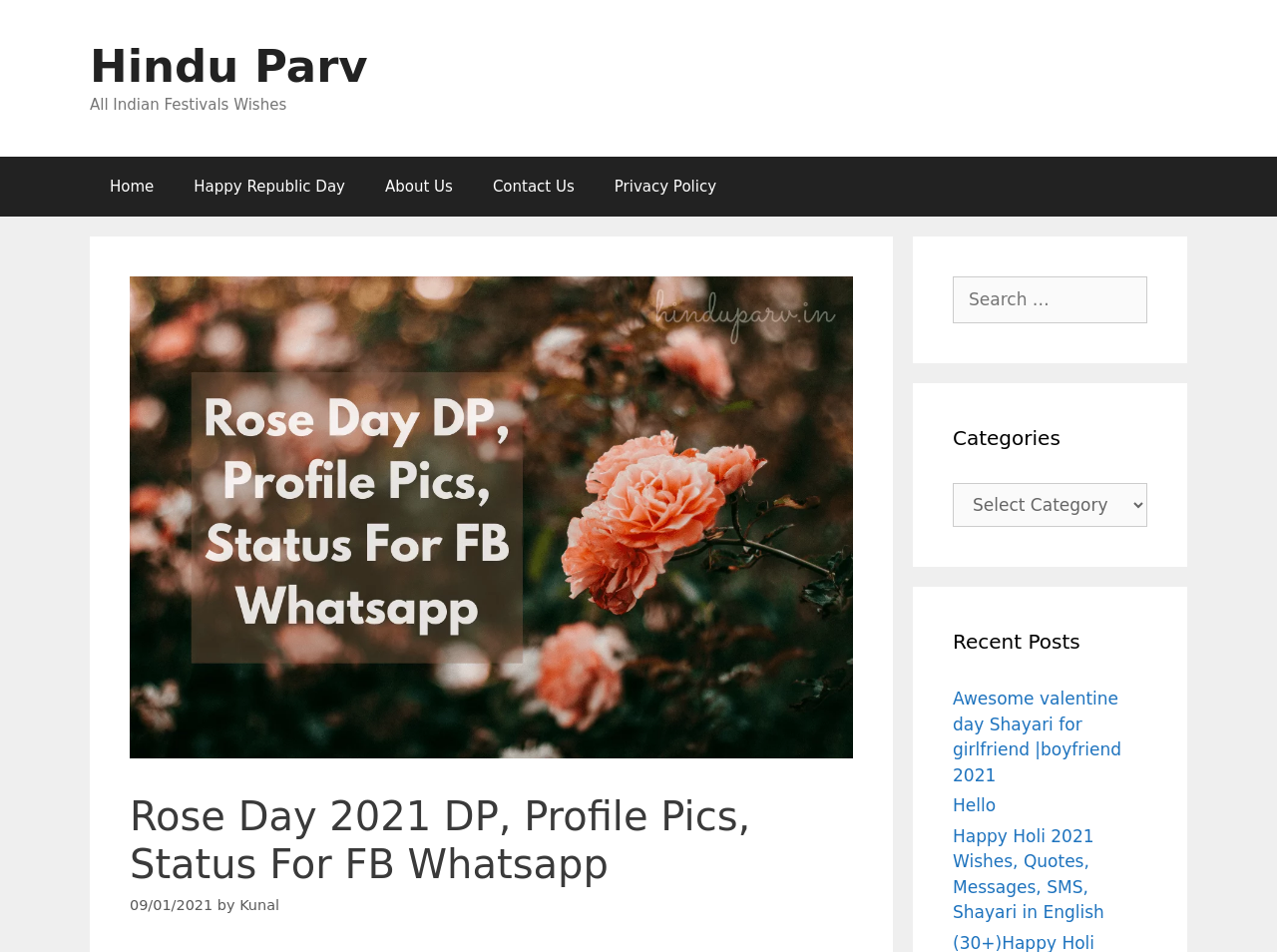Can you specify the bounding box coordinates of the area that needs to be clicked to fulfill the following instruction: "Explore treatment options"?

None